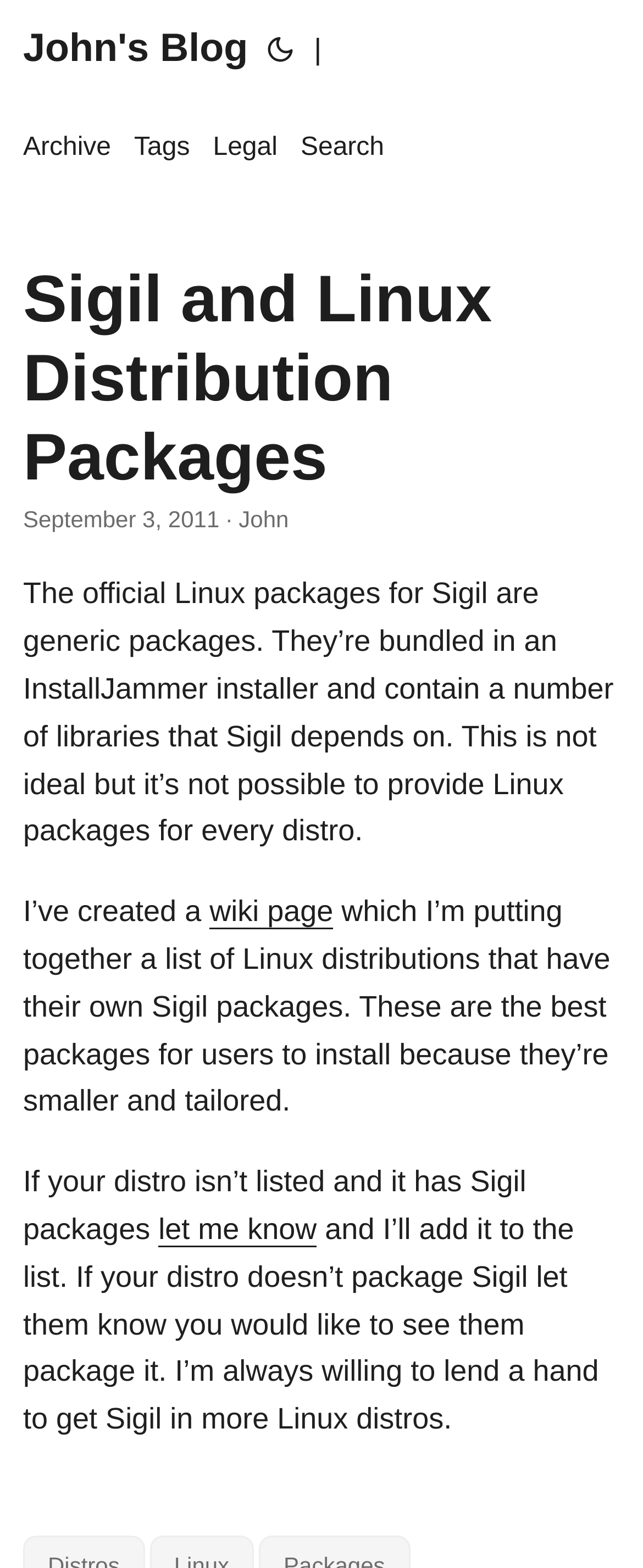What is the date of the article?
Could you answer the question in a detailed manner, providing as much information as possible?

The date of the article can be found by looking at the text 'September 3, 2011' which is located below the article title.